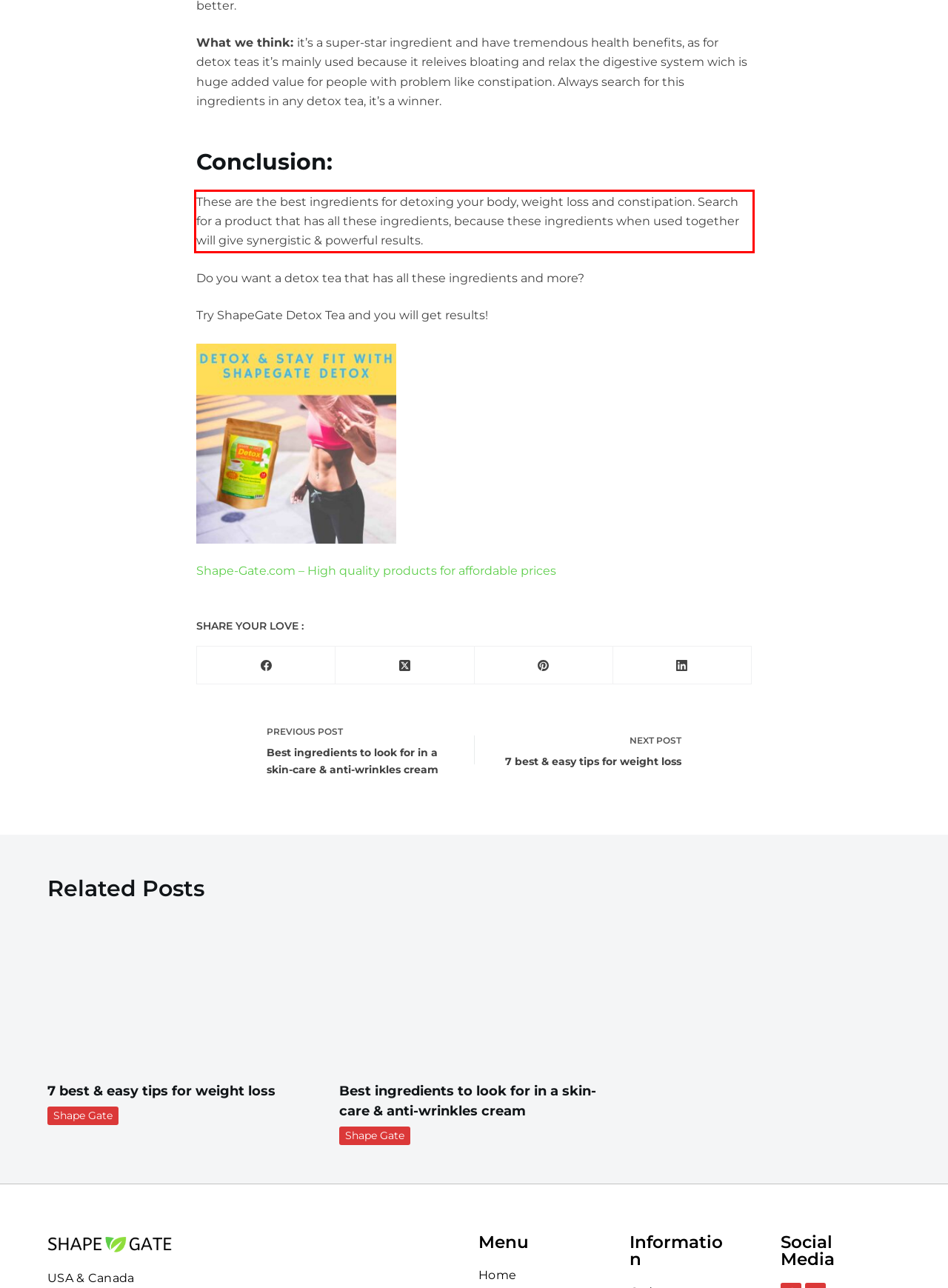Using the provided screenshot, read and generate the text content within the red-bordered area.

These are the best ingredients for detoxing your body, weight loss and constipation. Search for a product that has all these ingredients, because these ingredients when used together will give synergistic & powerful results.